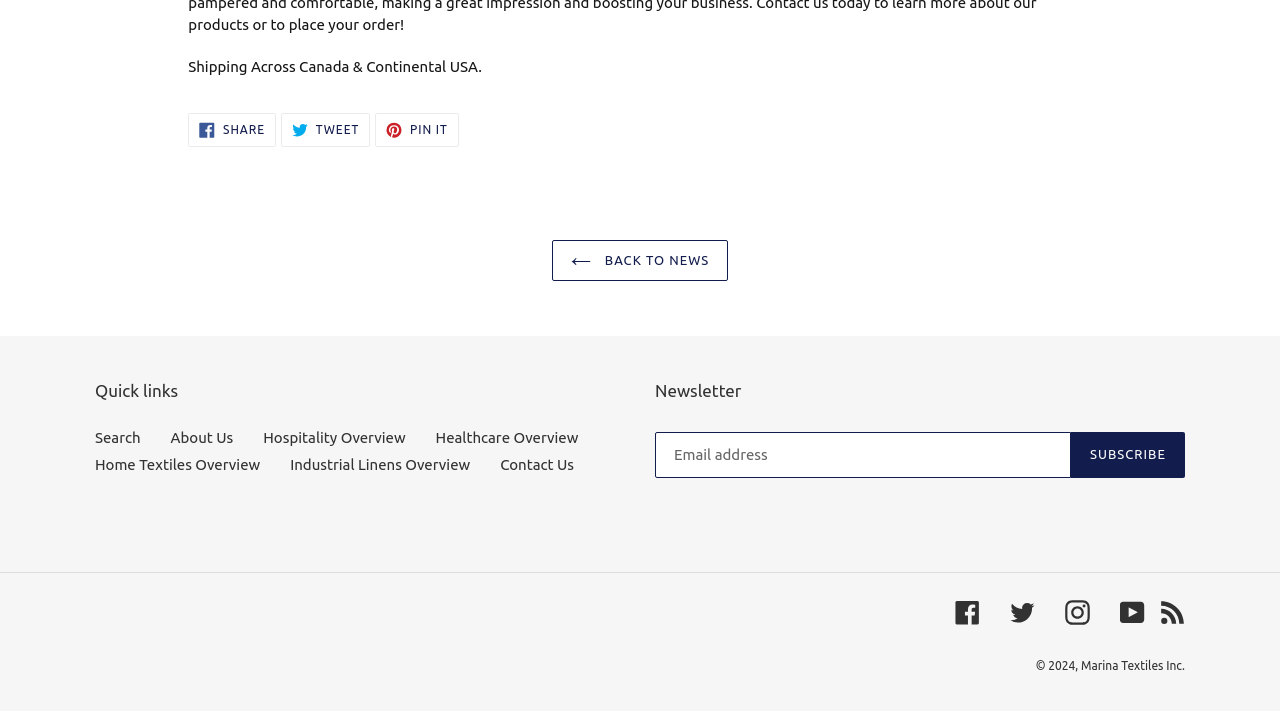Find the UI element described as: "Healthcare Overview" and predict its bounding box coordinates. Ensure the coordinates are four float numbers between 0 and 1, [left, top, right, bottom].

[0.34, 0.603, 0.452, 0.627]